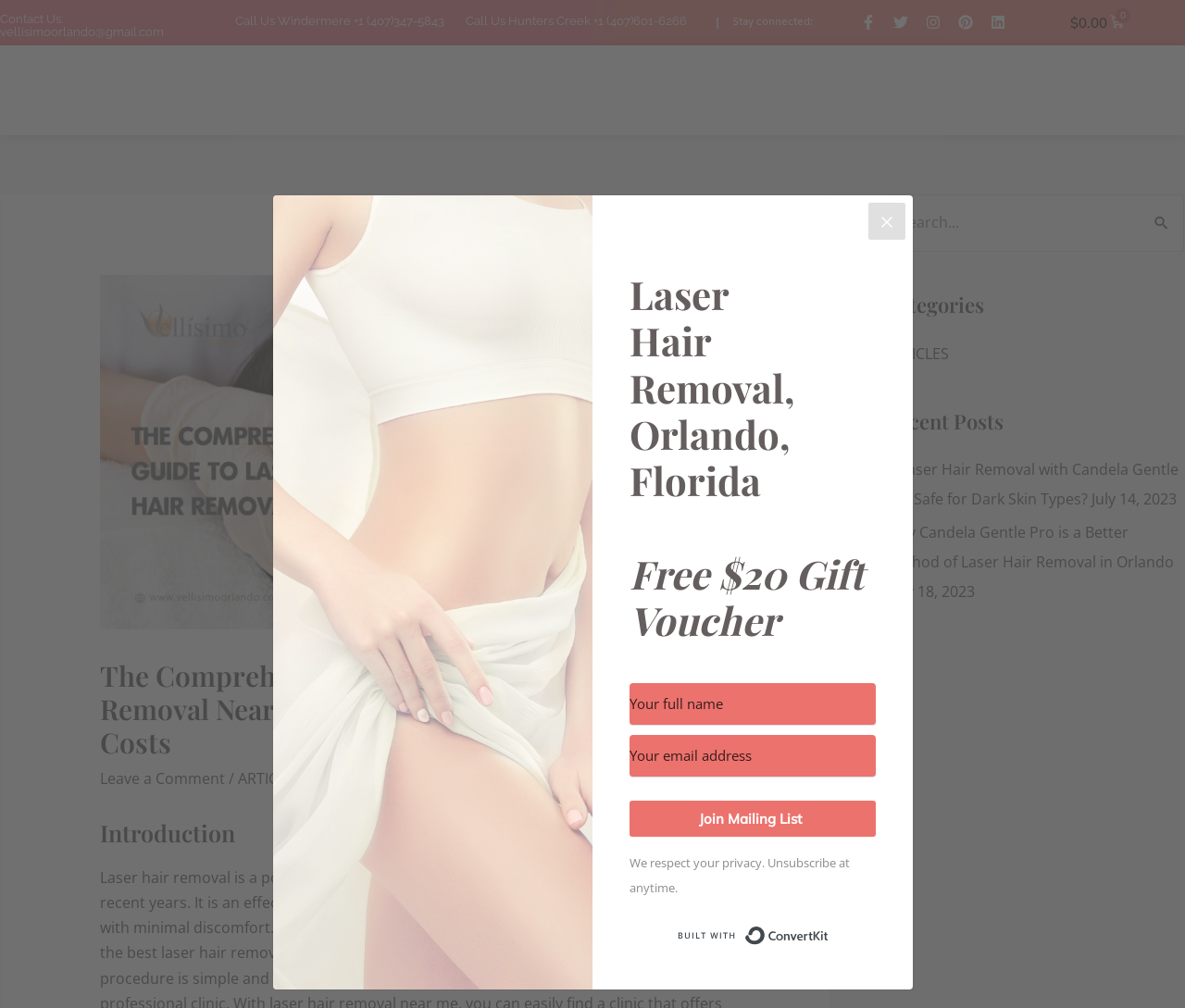Describe all significant elements and features of the webpage.

This webpage is about laser hair removal services in Orlando, Florida. At the top, there are contact information and social media links. The contact information includes an email address, two phone numbers for different locations, and a "Stay connected" heading with links to Facebook, Twitter, Instagram, Pinterest, and LinkedIn. 

Below the contact information, there is a navigation menu with links to different sections of the website, including "HOME", "ABOUT US", "LOCATIONS", "FAQ", "BLOG", "CONTACT US", "SERVICES", "PROMOTIONS", "PRODUCTS", "GIFT CARD", and "MEMBERSHIP".

The main content of the webpage is divided into several sections. The first section has a heading "The Comprehensive Guide To Laser Hair Removal Near Me – Exploring The Benefits & Costs" and a subheading "Introduction". 

To the right of the main content, there are three complementary sections. The first section has a search box with a "Search" button. The second section has a list of categories, and the third section has a list of recent posts with links to articles and their publication dates.

Further down the page, there is a section with a heading "Laser Hair Removal, Orlando, Florida" and a subheading "Free $20 Gift Voucher". This section has a form to join a mailing list, with fields for full name and email address, and a "Join Mailing List" button. There is also a statement about respecting privacy and a link to "Built with ConvertKit" at the bottom of the page.